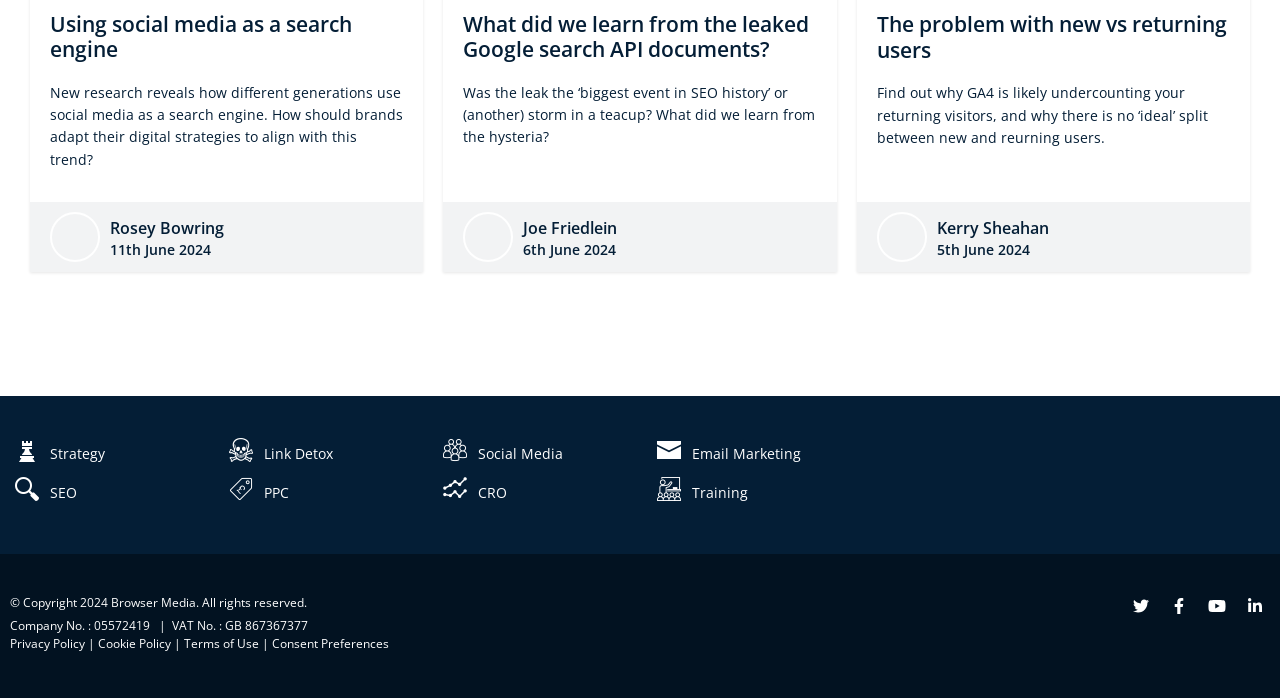Who is the author of the second article?
Answer the question with just one word or phrase using the image.

Joe Friedlein